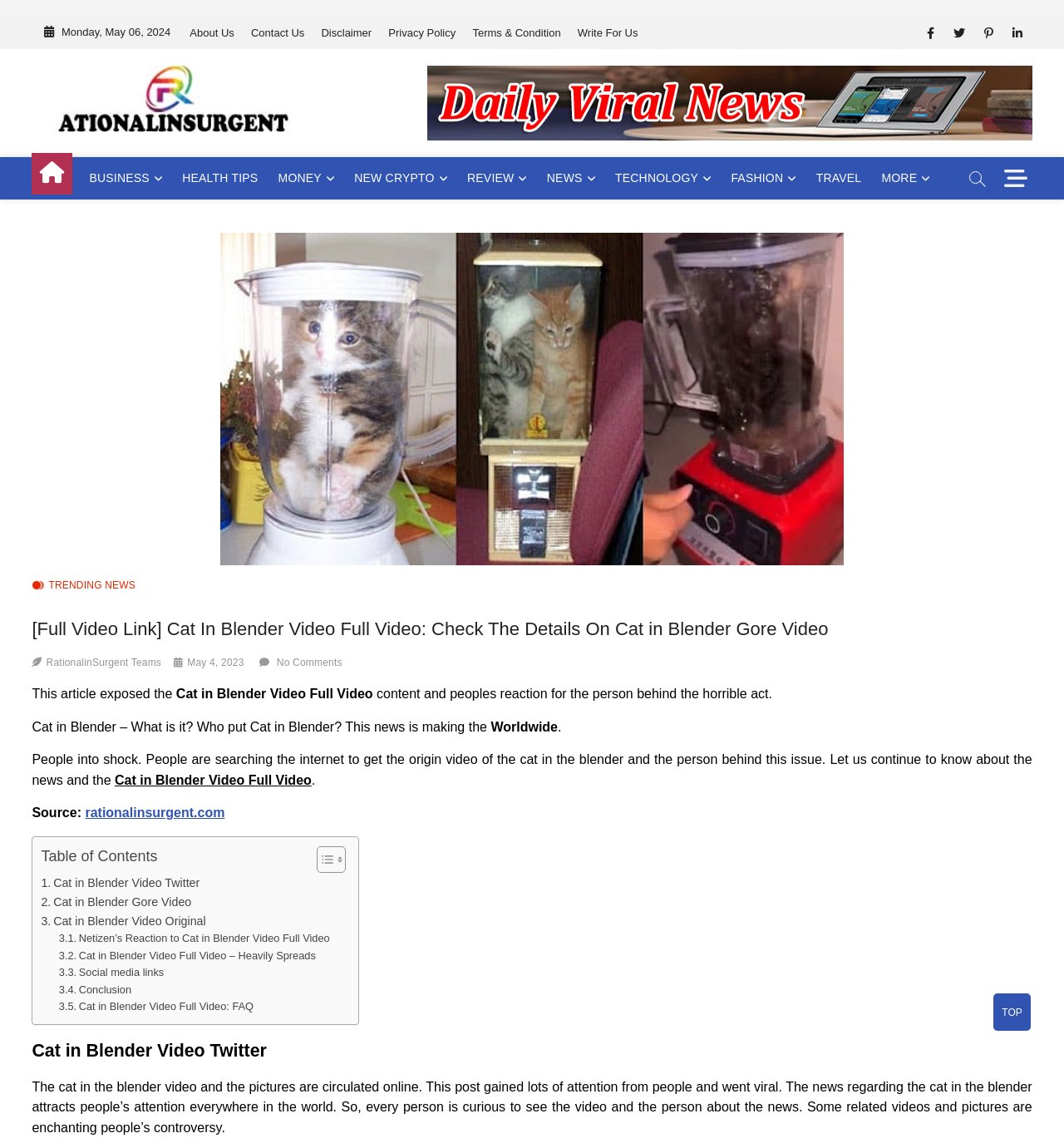Provide a brief response using a word or short phrase to this question:
What is the topic of the article?

Cat in Blender Video